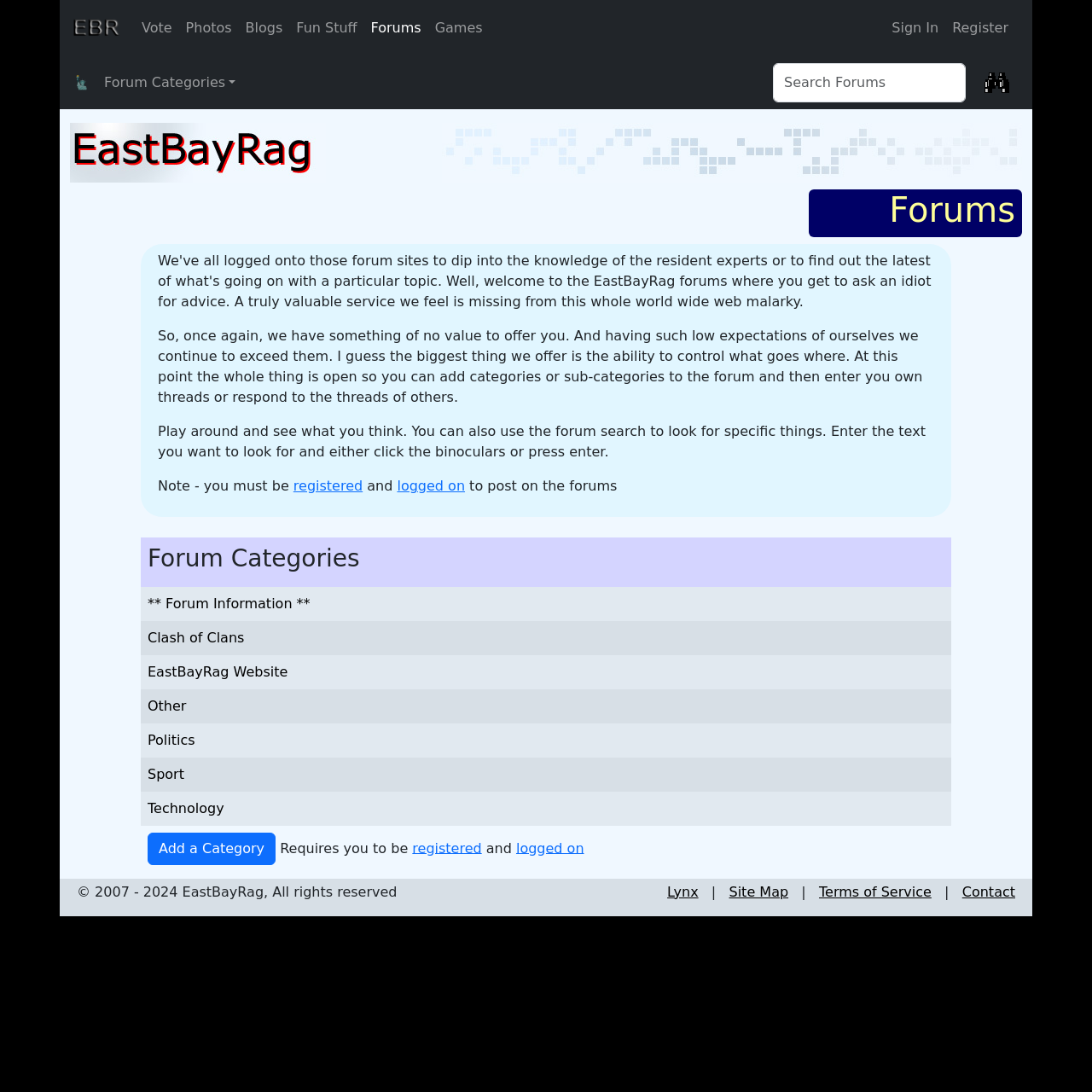Given the element description, predict the bounding box coordinates in the format (top-left x, top-left y, bottom-right x, bottom-right y). Make sure all values are between 0 and 1. Here is the element description: Lynx

[0.611, 0.809, 0.64, 0.824]